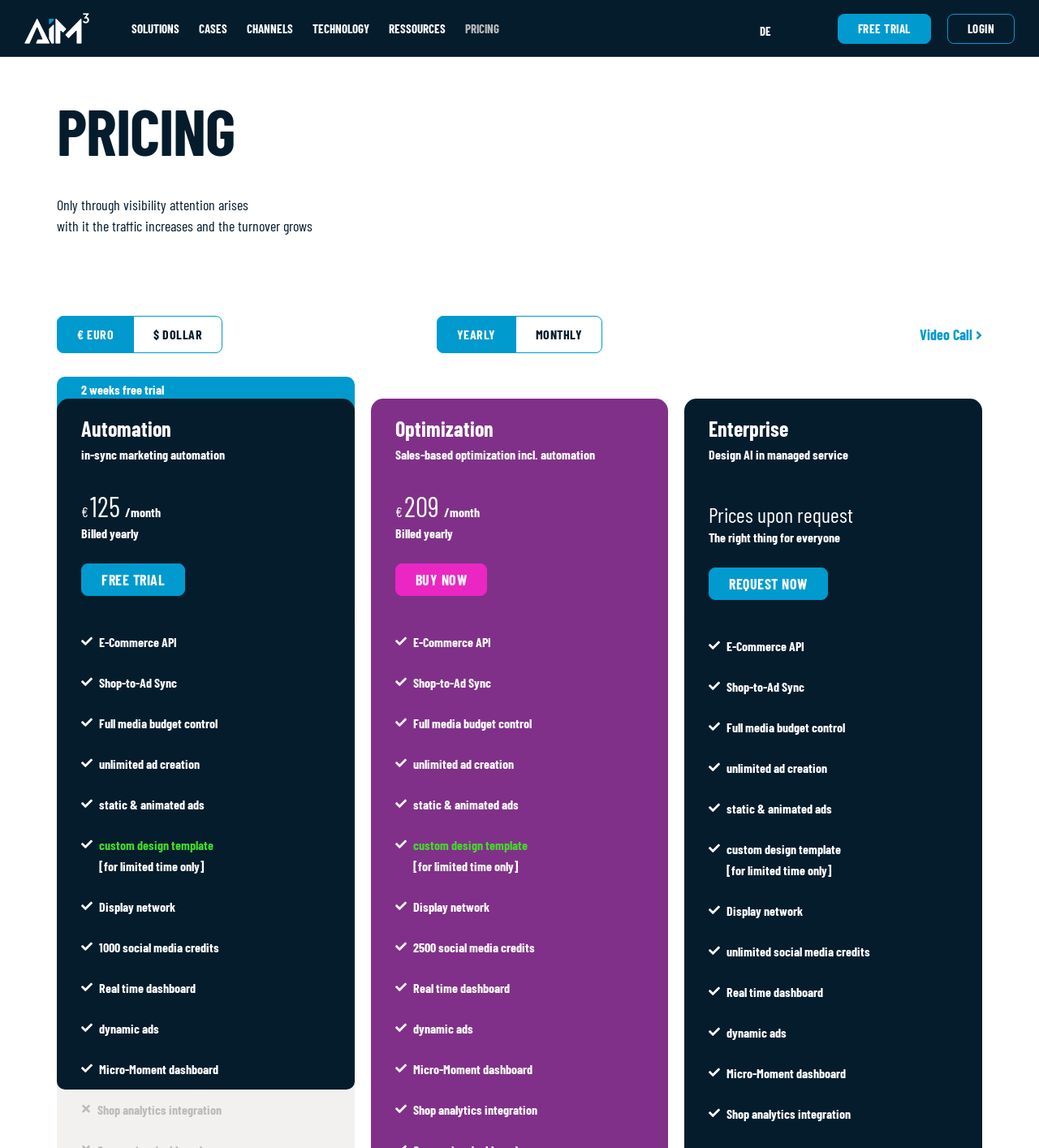Identify the bounding box for the UI element that is described as follows: "Yearly".

[0.42, 0.275, 0.497, 0.308]